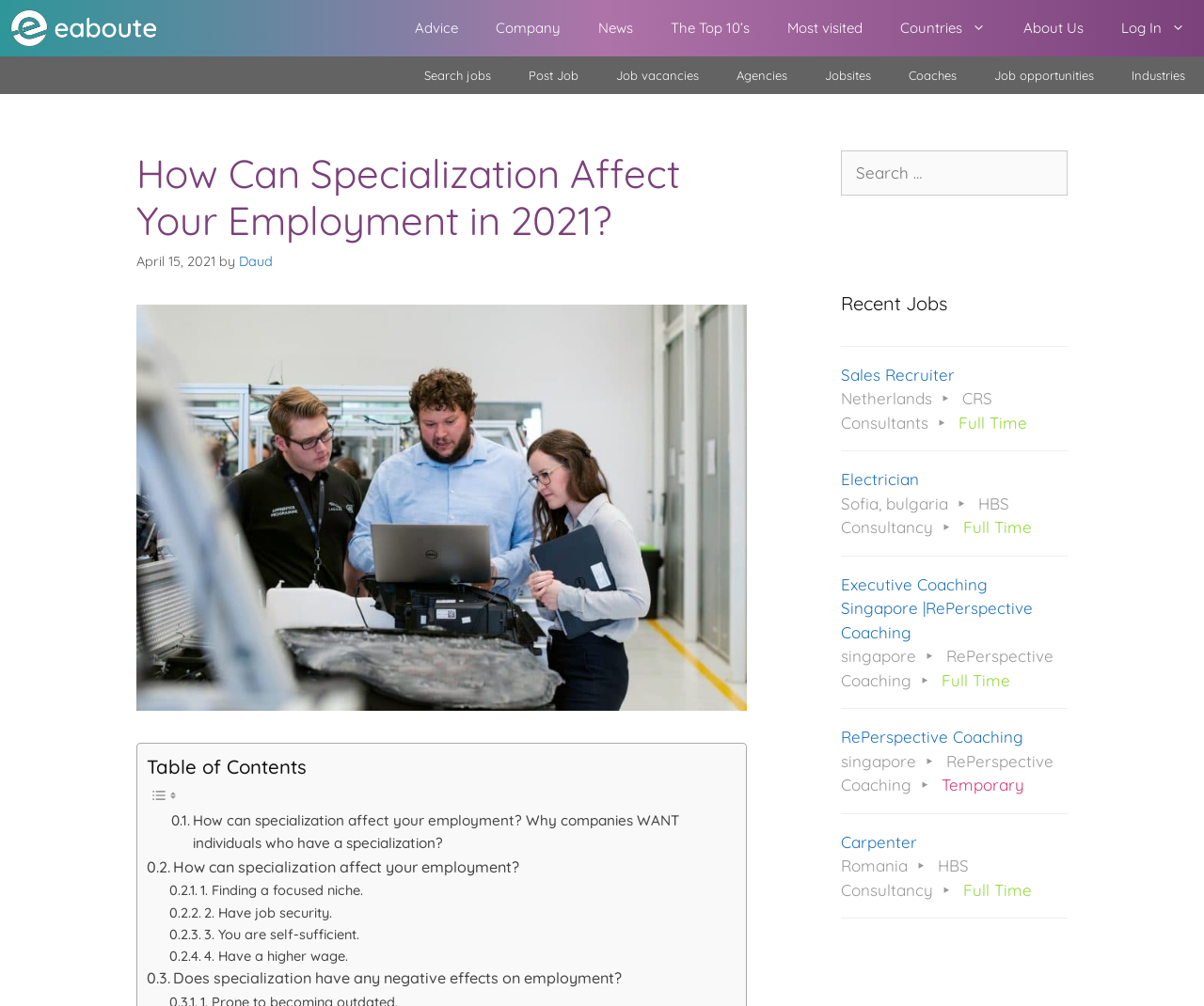What is the topic of the main article?
Examine the image and give a concise answer in one word or a short phrase.

Specialization and employment